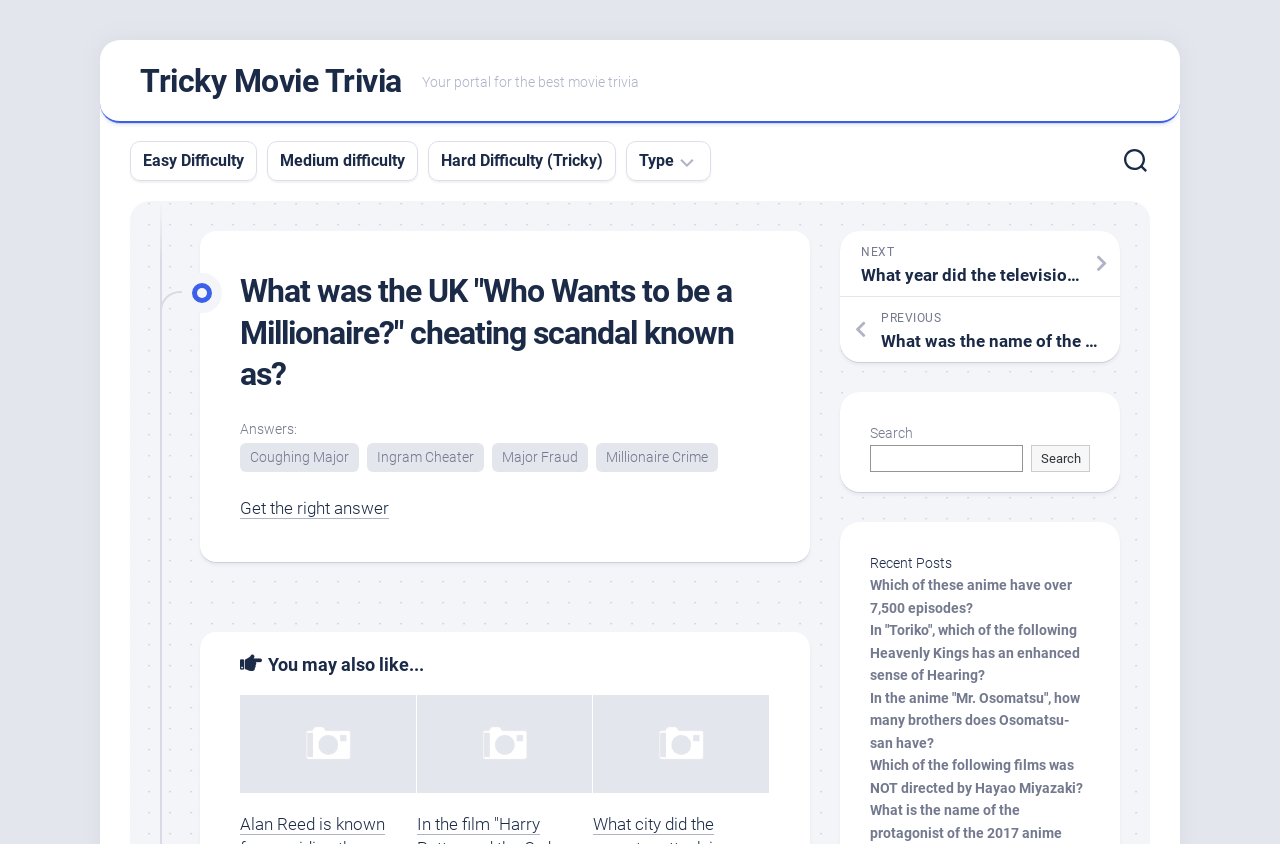Please provide the bounding box coordinates for the element that needs to be clicked to perform the instruction: "View recent posts". The coordinates must consist of four float numbers between 0 and 1, formatted as [left, top, right, bottom].

[0.68, 0.653, 0.852, 0.68]